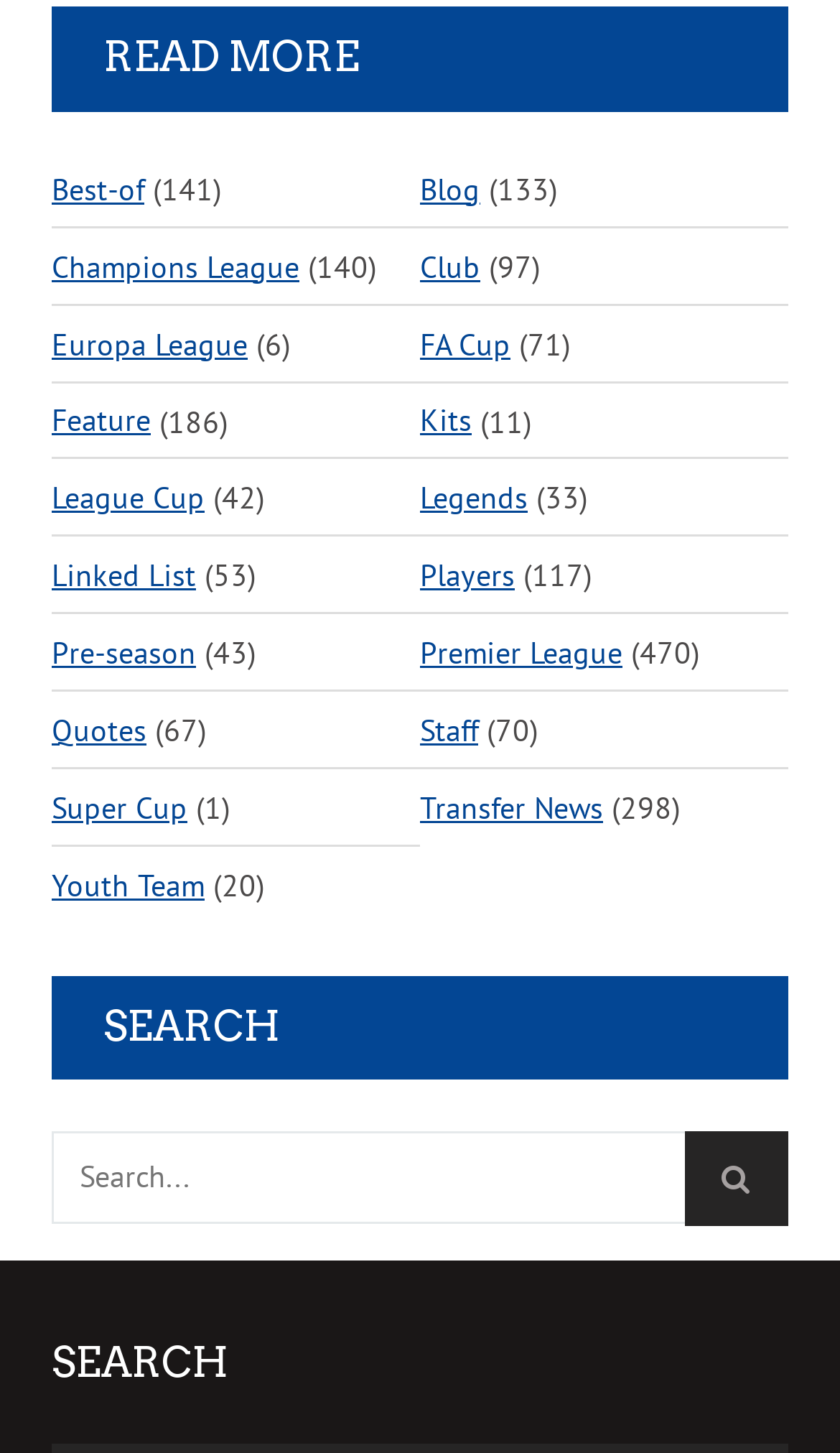Please specify the bounding box coordinates of the element that should be clicked to execute the given instruction: 'Go to Champions League page'. Ensure the coordinates are four float numbers between 0 and 1, expressed as [left, top, right, bottom].

[0.062, 0.157, 0.356, 0.21]